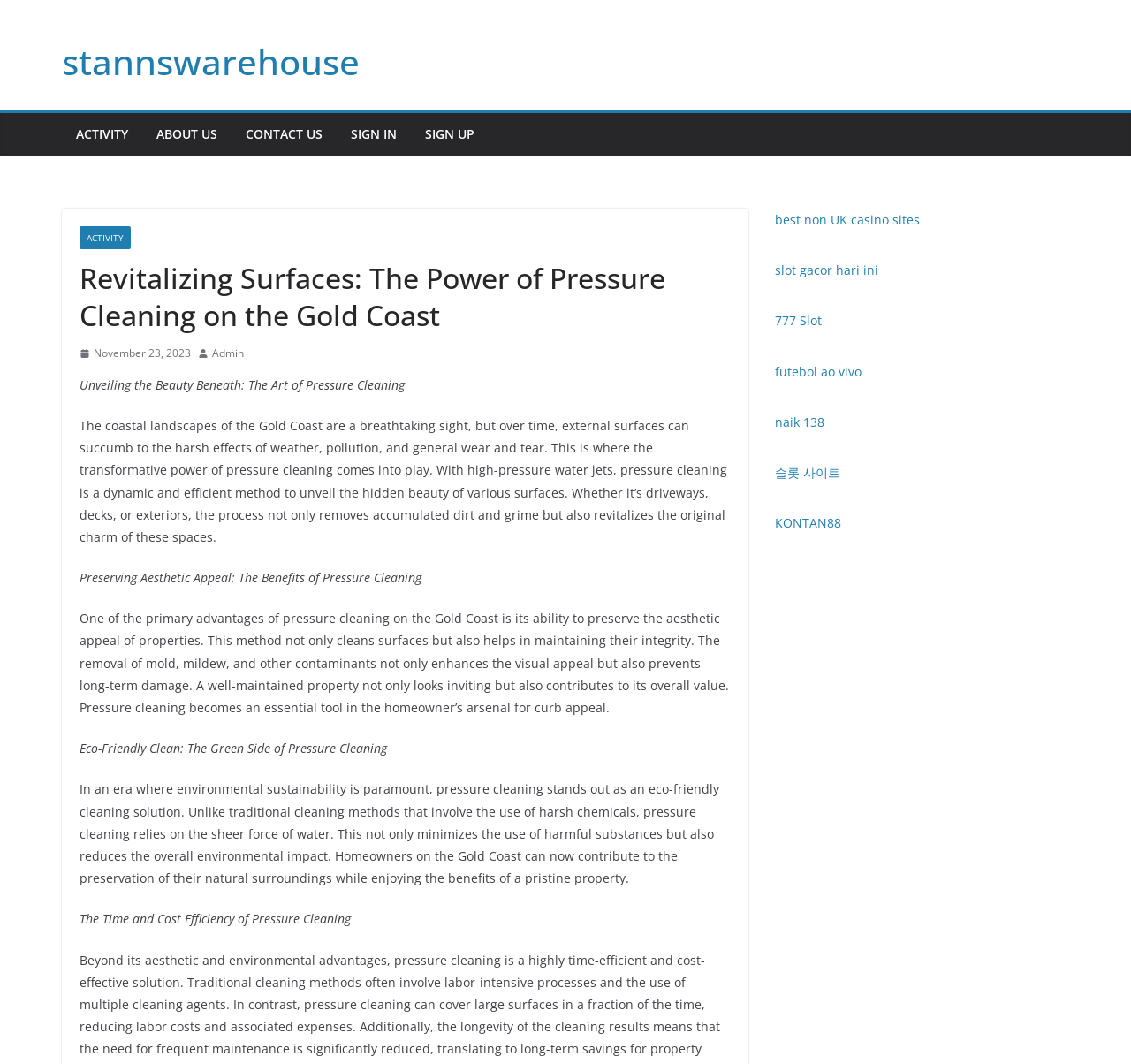Highlight the bounding box coordinates of the region I should click on to meet the following instruction: "Click on the 'ACTIVITY' link".

[0.067, 0.115, 0.113, 0.138]